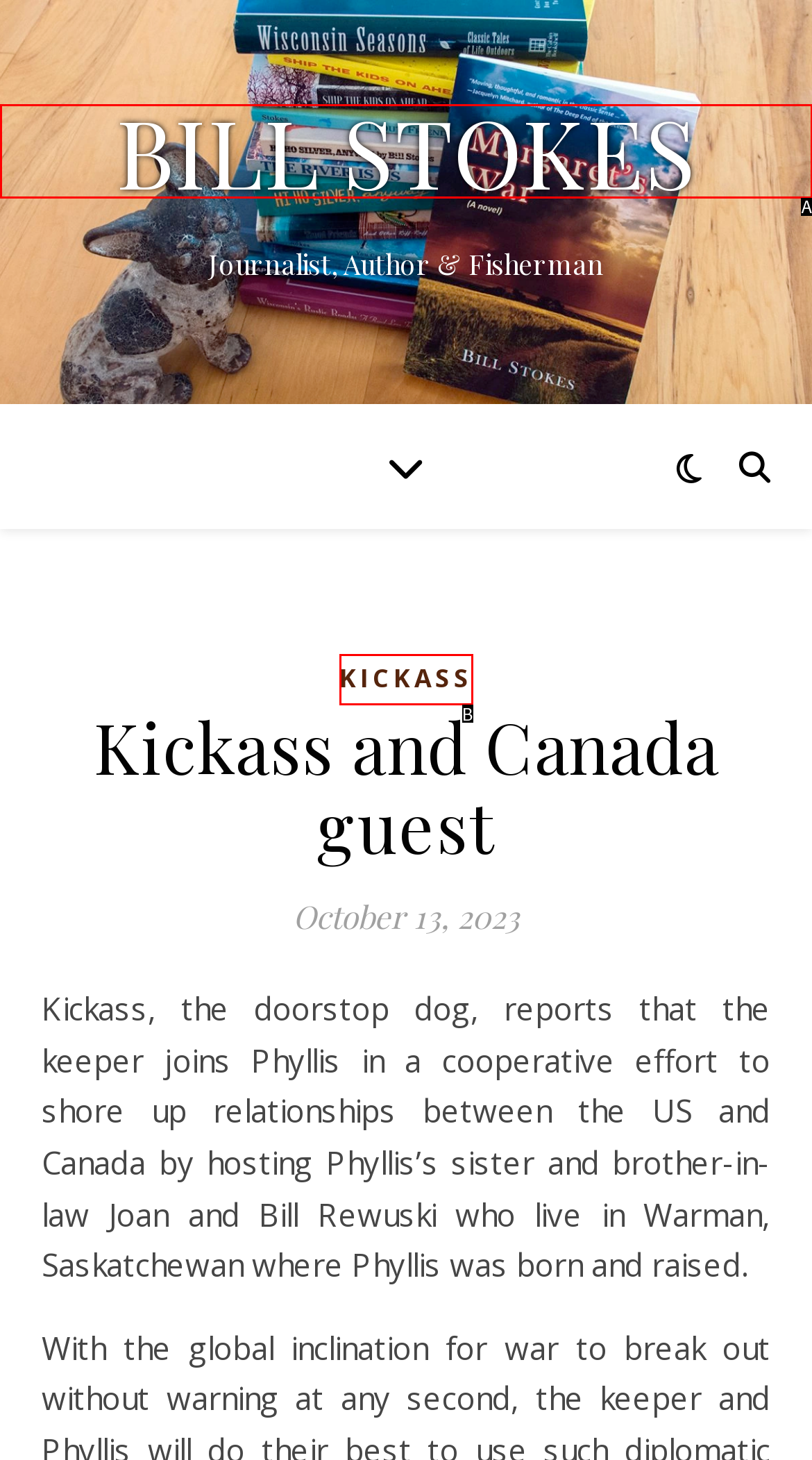Choose the option that matches the following description: Kickass
Reply with the letter of the selected option directly.

B